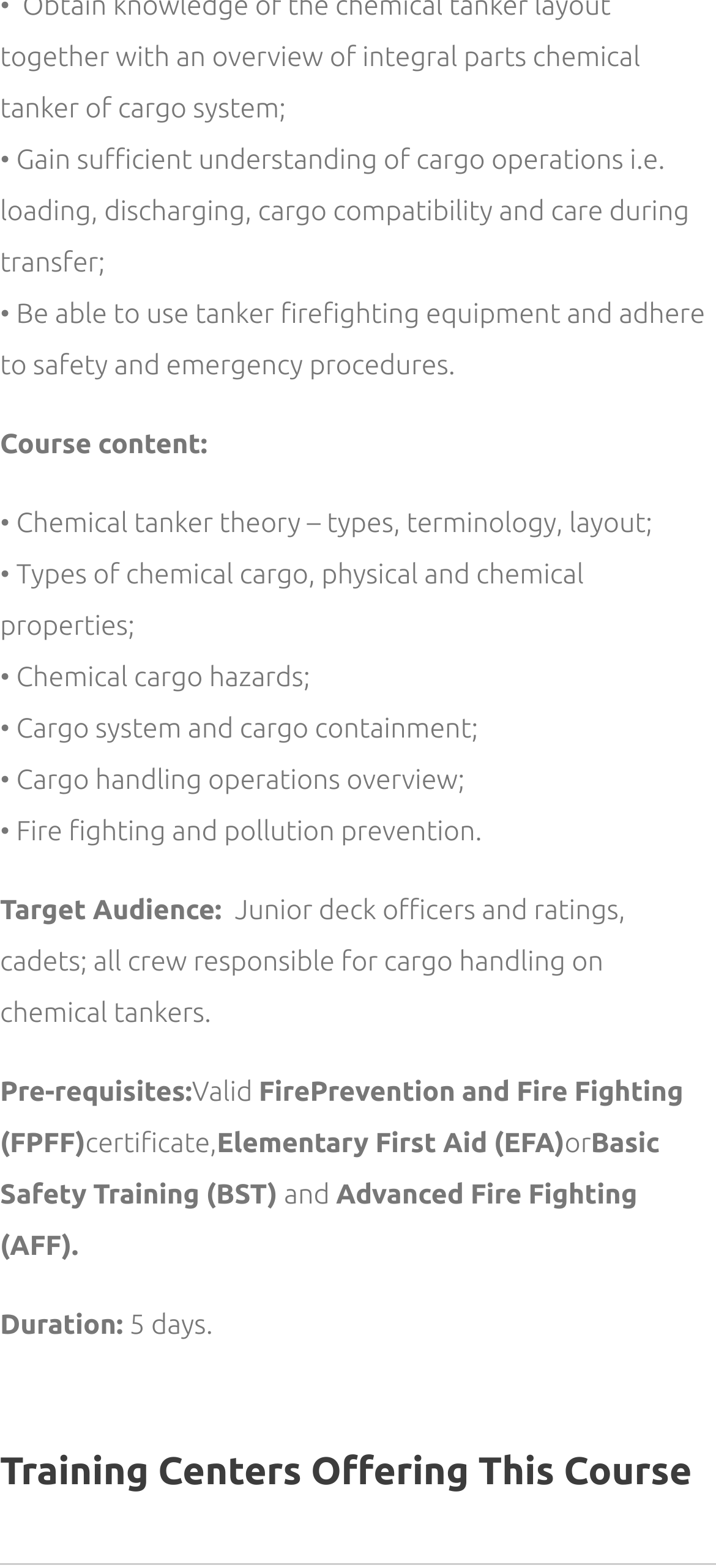Please answer the following question using a single word or phrase: What is the topic of the first bullet point in the course content?

Chemical tanker theory